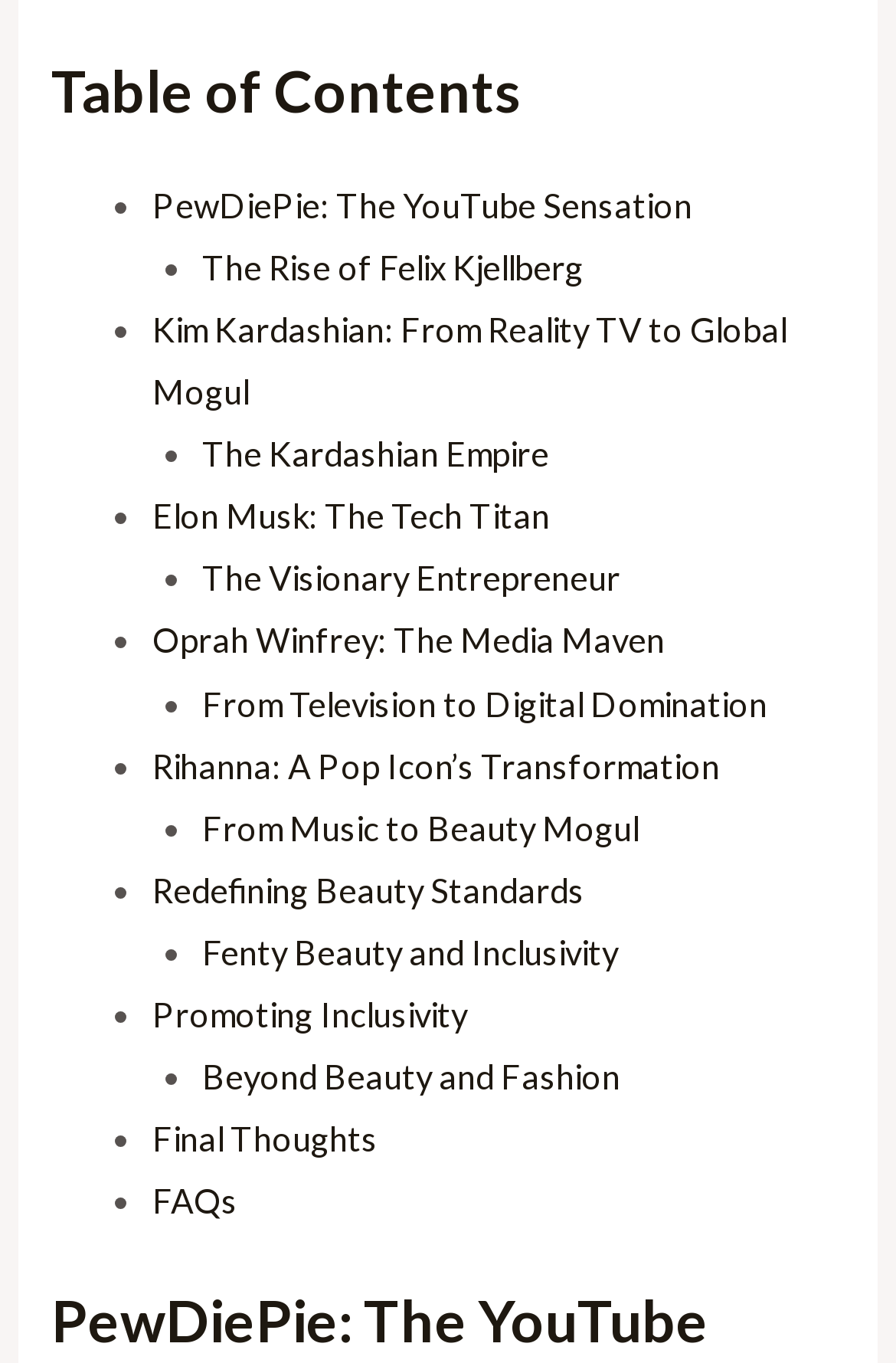Locate the bounding box of the UI element described in the following text: "FAQs".

[0.17, 0.867, 0.265, 0.896]